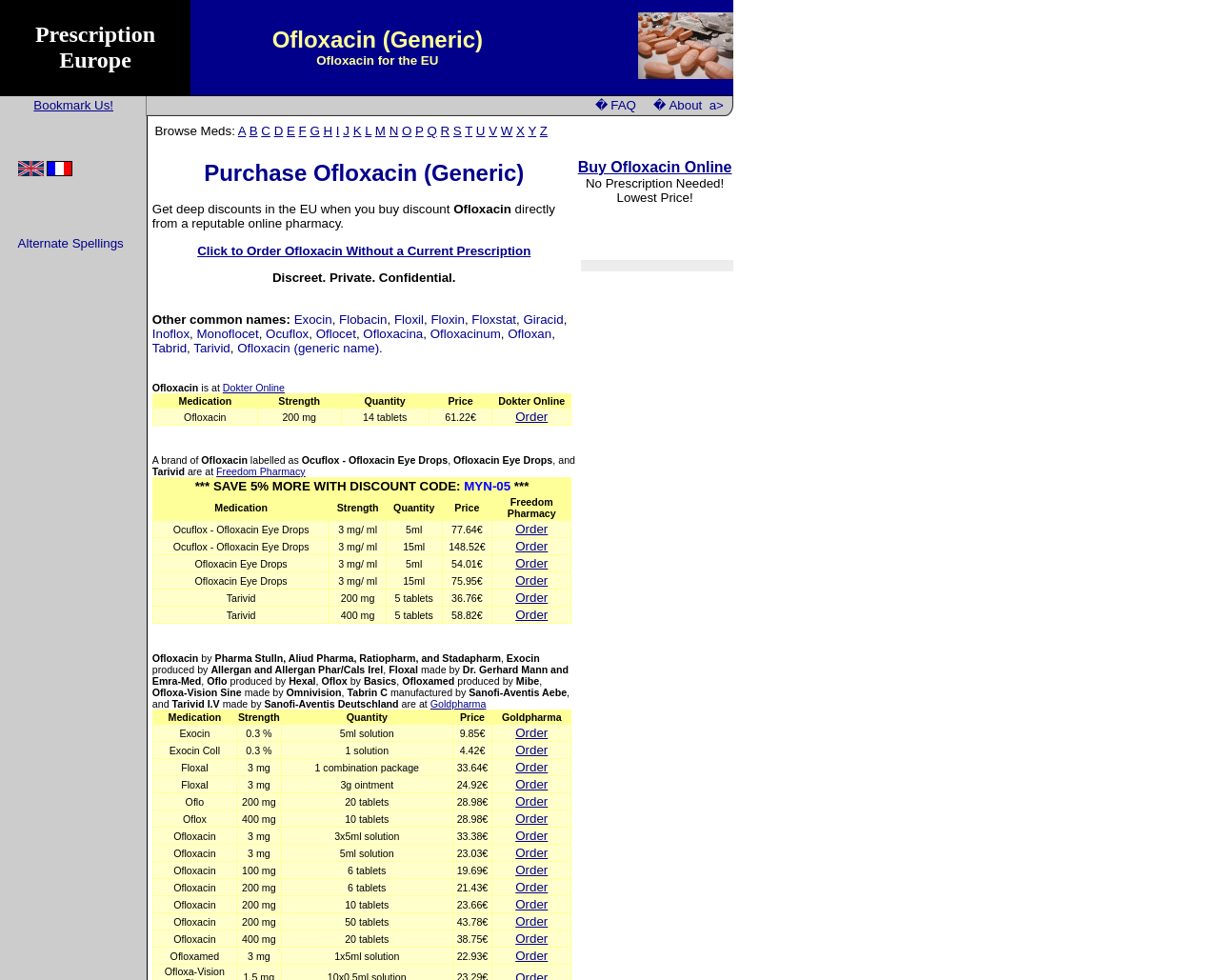What is the discount code for saving 5% more?
Using the information from the image, answer the question thoroughly.

The discount code is mentioned in the table cell with the text '*** SAVE 5% MORE WITH DISCOUNT CODE: MYN-05 ***'.